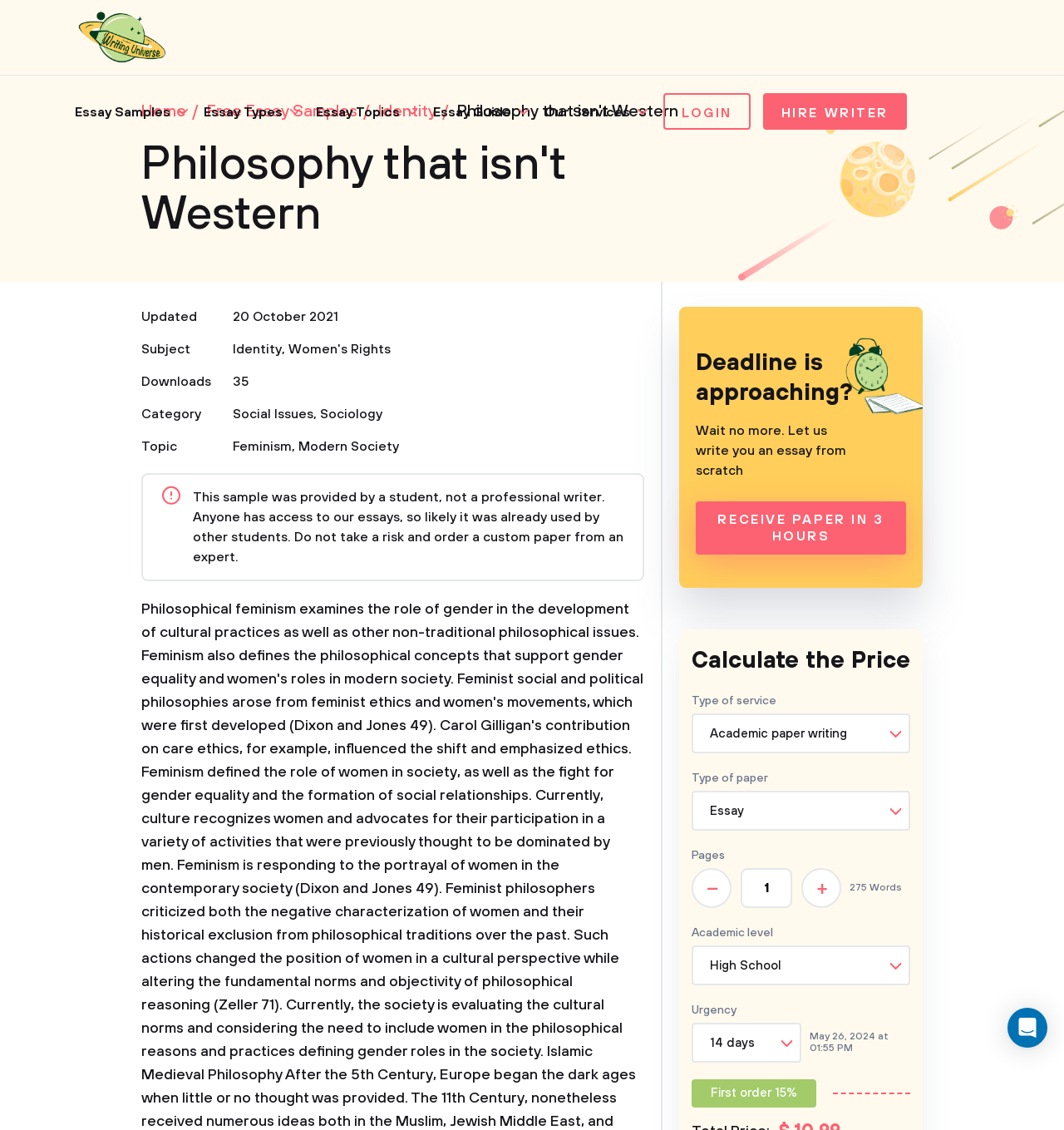What is the type of service offered by the website?
Based on the image content, provide your answer in one word or a short phrase.

Academic paper writing